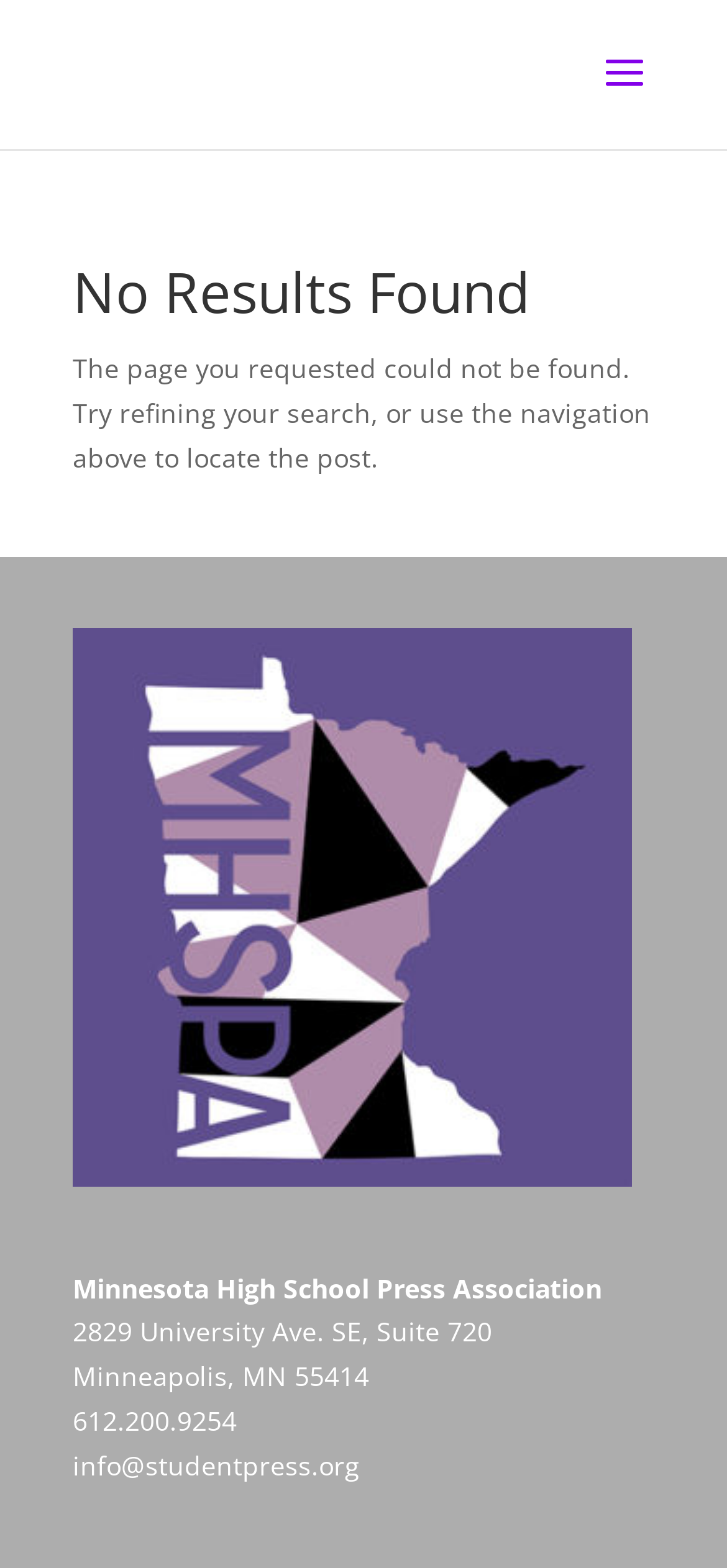Please answer the following question using a single word or phrase: 
Is there a search function on the page?

No